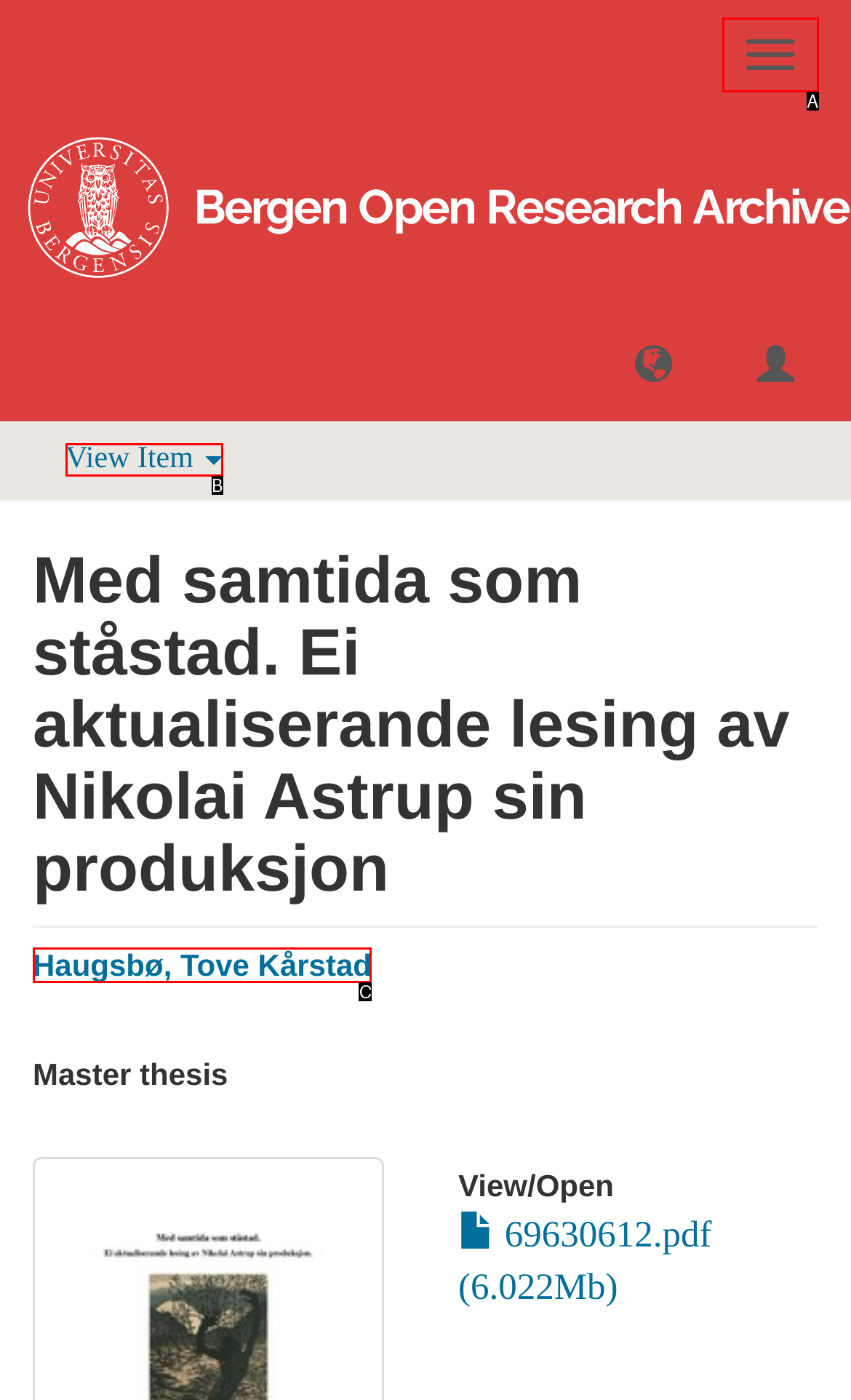Identify the letter corresponding to the UI element that matches this description: Haugsbø, Tove Kårstad
Answer using only the letter from the provided options.

C